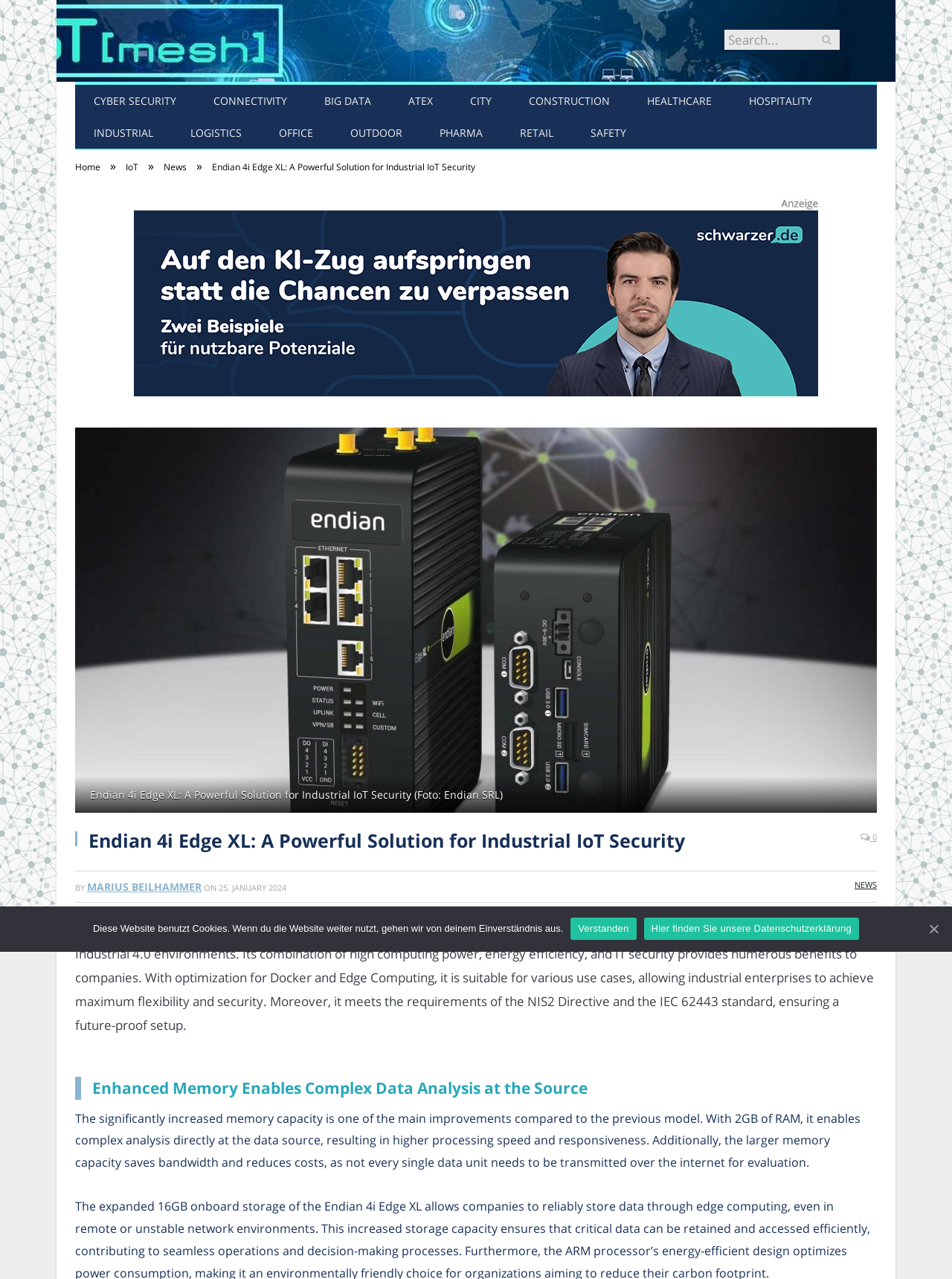Kindly determine the bounding box coordinates for the clickable area to achieve the given instruction: "Click on NEWS".

[0.898, 0.687, 0.921, 0.696]